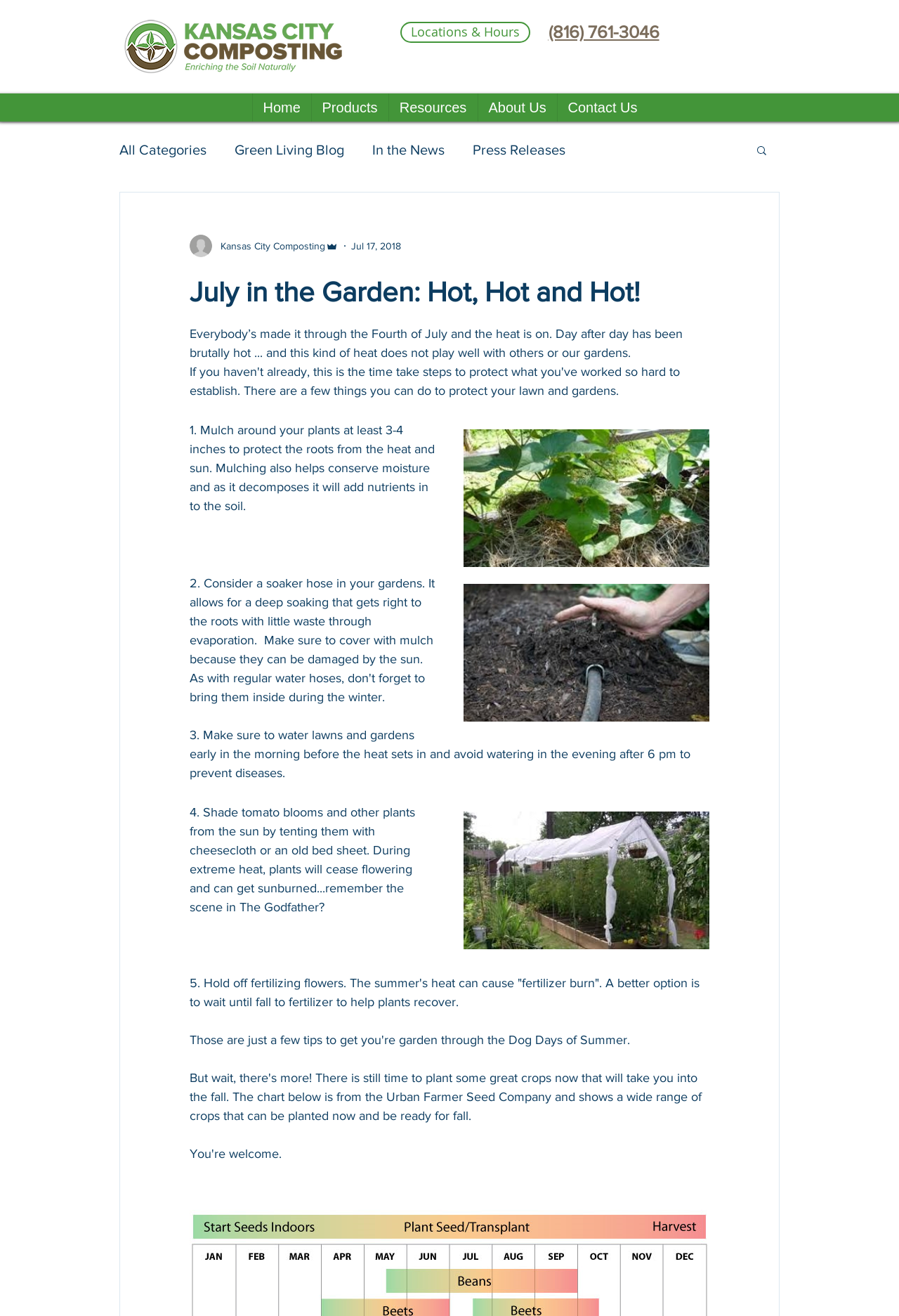Please specify the bounding box coordinates of the clickable region to carry out the following instruction: "Contact Us". The coordinates should be four float numbers between 0 and 1, in the format [left, top, right, bottom].

[0.619, 0.071, 0.721, 0.092]